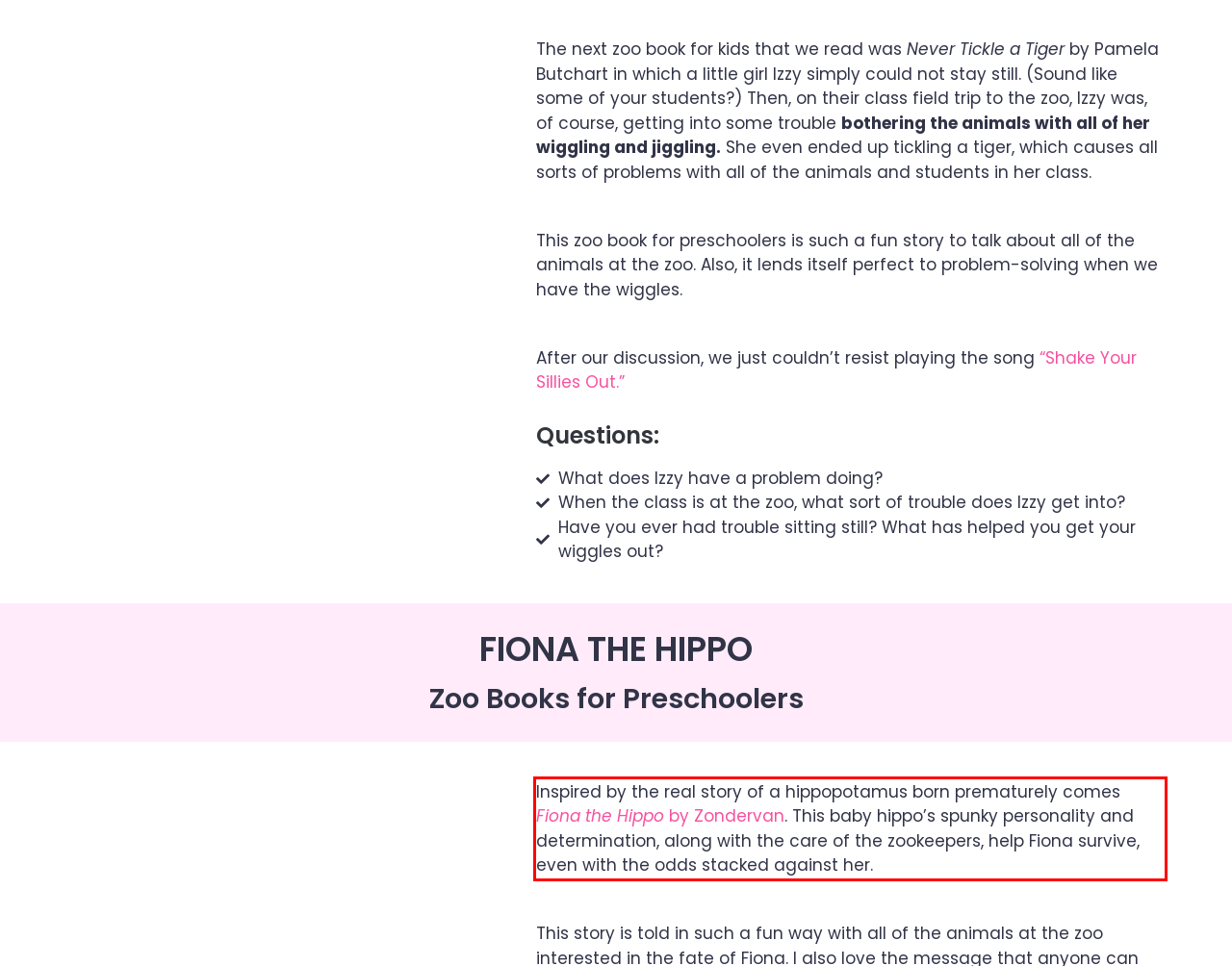Using OCR, extract the text content found within the red bounding box in the given webpage screenshot.

Inspired by the real story of a hippopotamus born prematurely comes Fiona the Hippo by Zondervan. This baby hippo’s spunky personality and determination, along with the care of the zookeepers, help Fiona survive, even with the odds stacked against her.